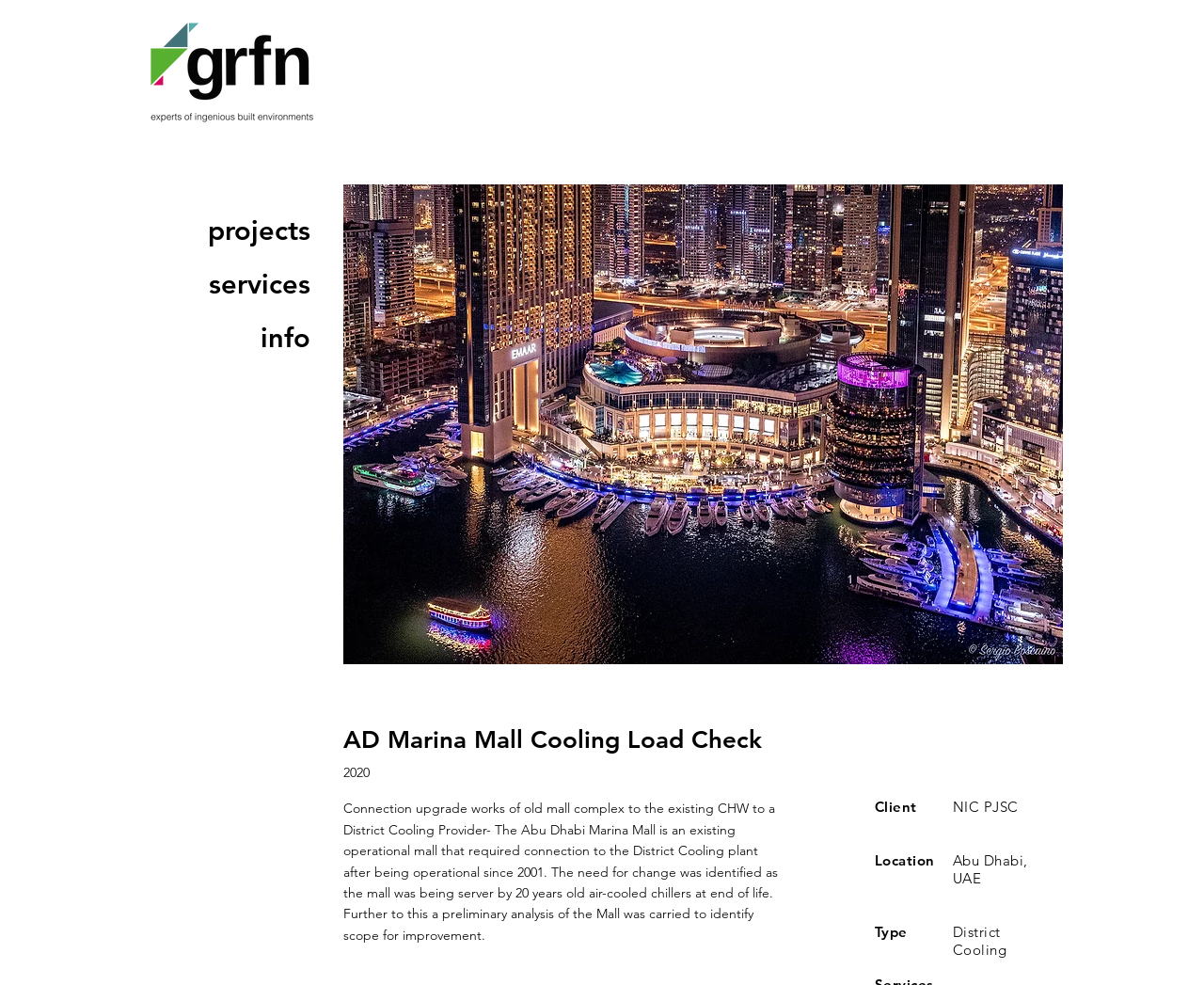What is the name of the mall in the project?
Based on the screenshot, provide your answer in one word or phrase.

AD Marina Mall